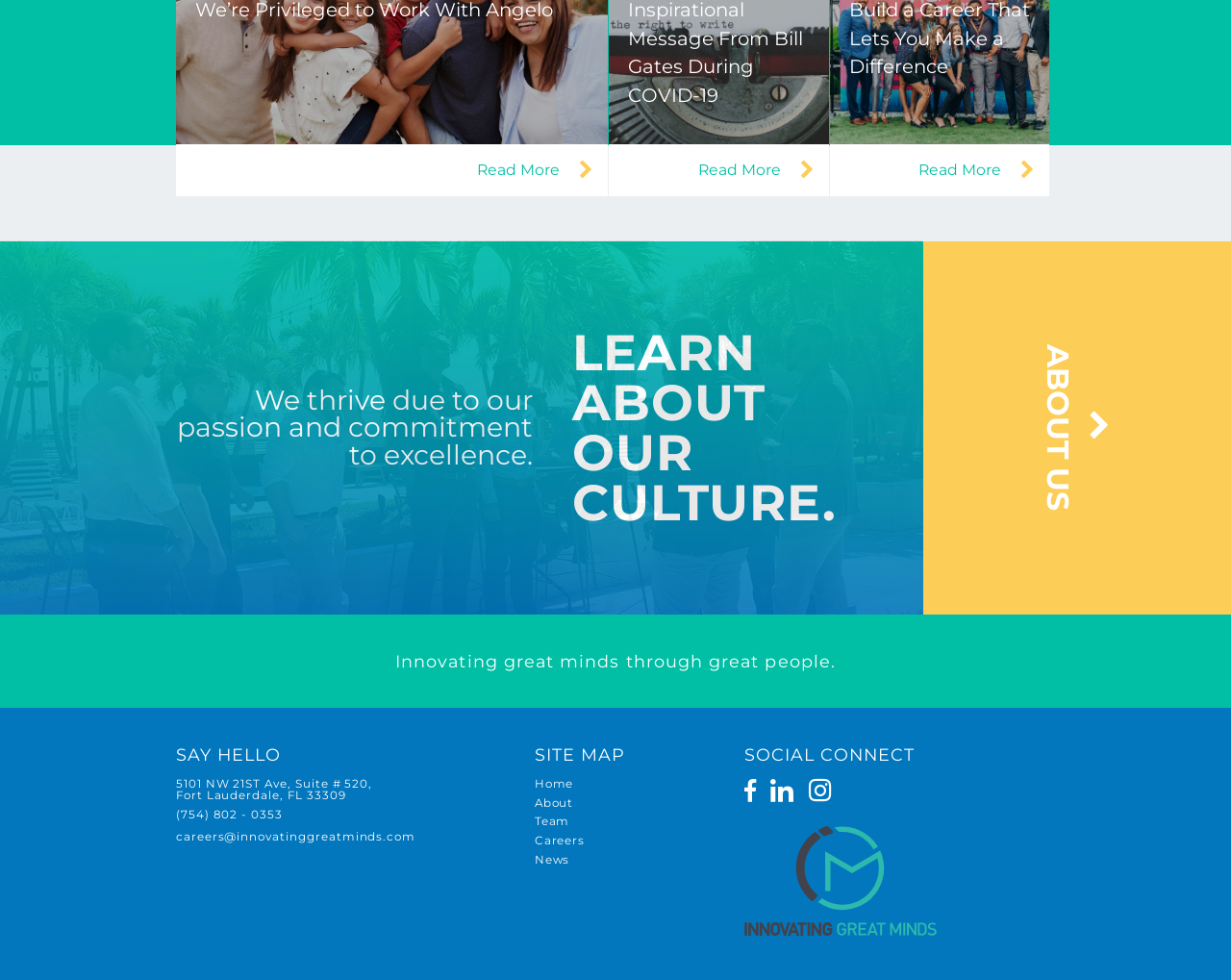Please give the bounding box coordinates of the area that should be clicked to fulfill the following instruction: "Visit the about us page". The coordinates should be in the format of four float numbers from 0 to 1, i.e., [left, top, right, bottom].

[0.75, 0.246, 1.0, 0.627]